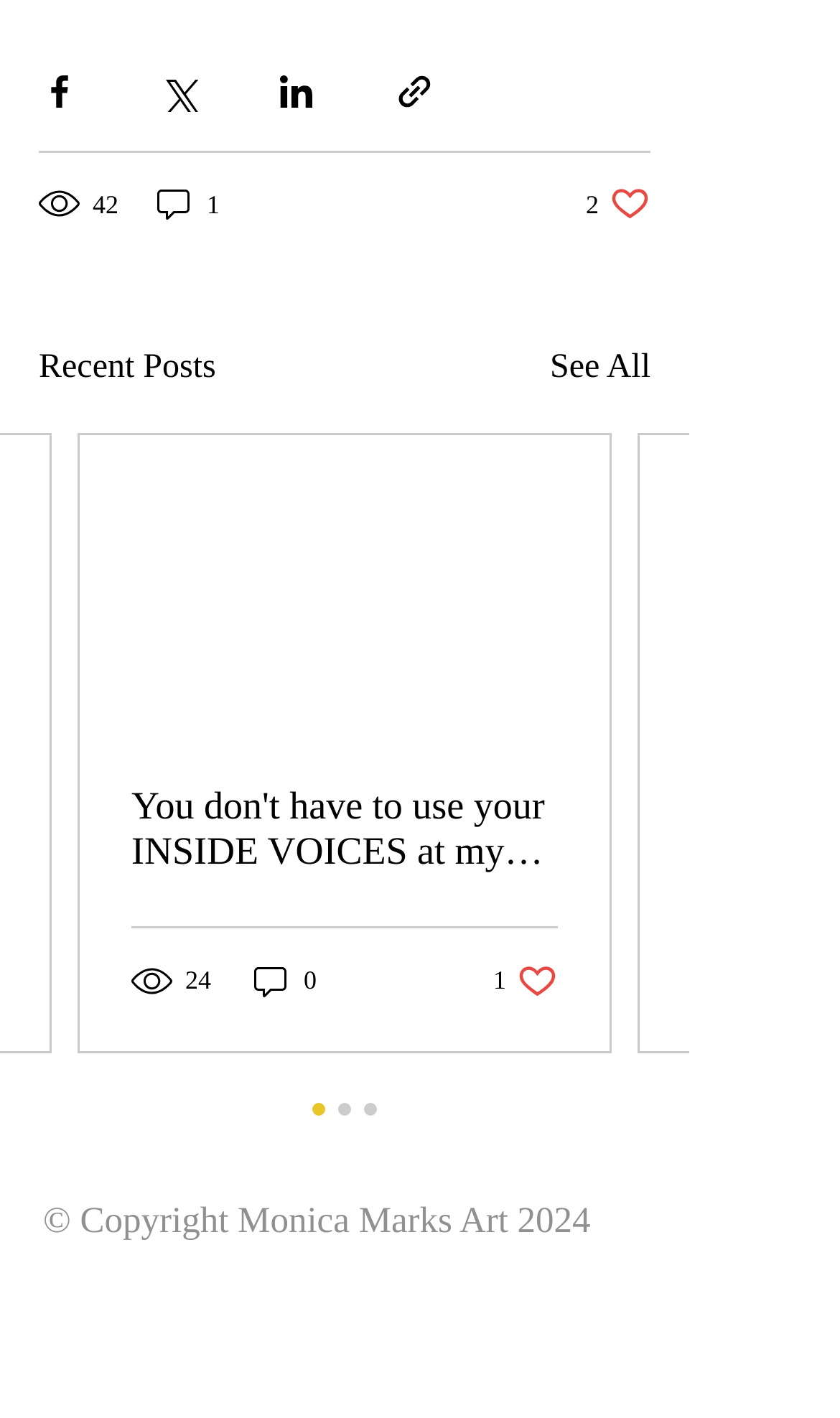Please identify the bounding box coordinates of the area that needs to be clicked to fulfill the following instruction: "Click on the Login link."

None